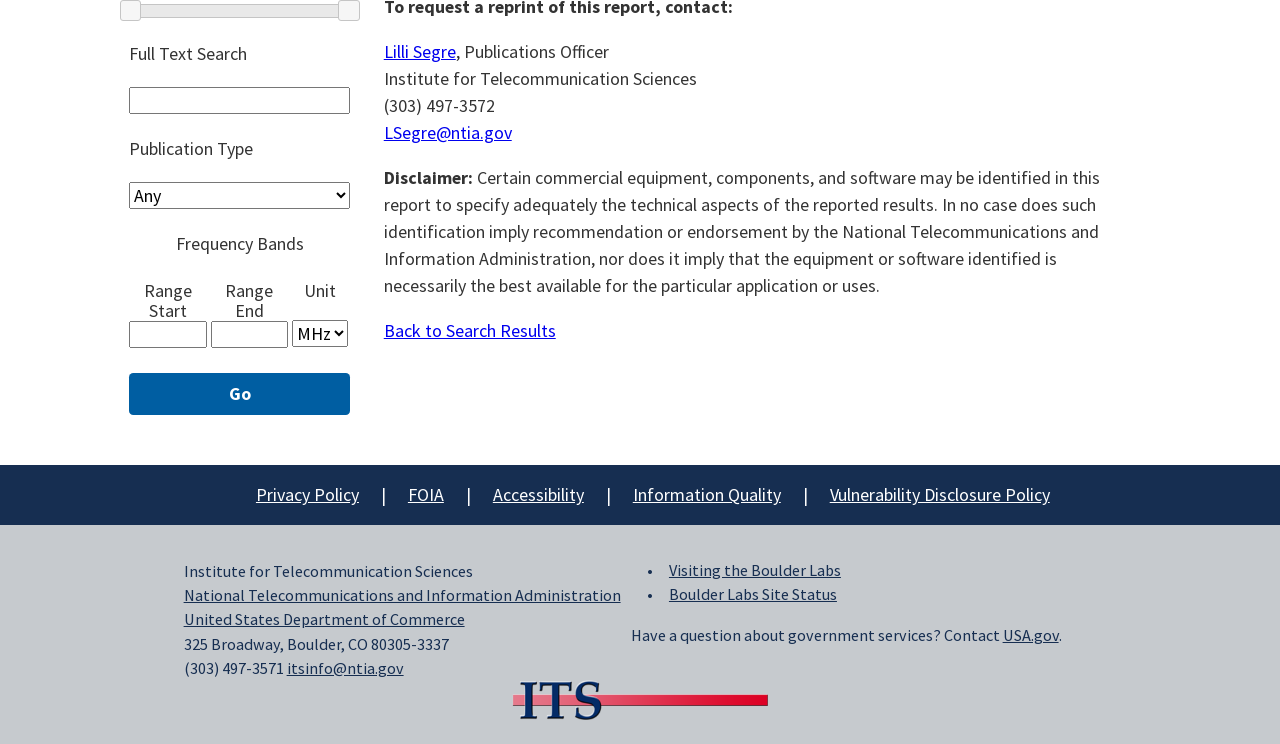Pinpoint the bounding box coordinates of the area that should be clicked to complete the following instruction: "Contact Lilli Segre". The coordinates must be given as four float numbers between 0 and 1, i.e., [left, top, right, bottom].

[0.3, 0.054, 0.356, 0.085]